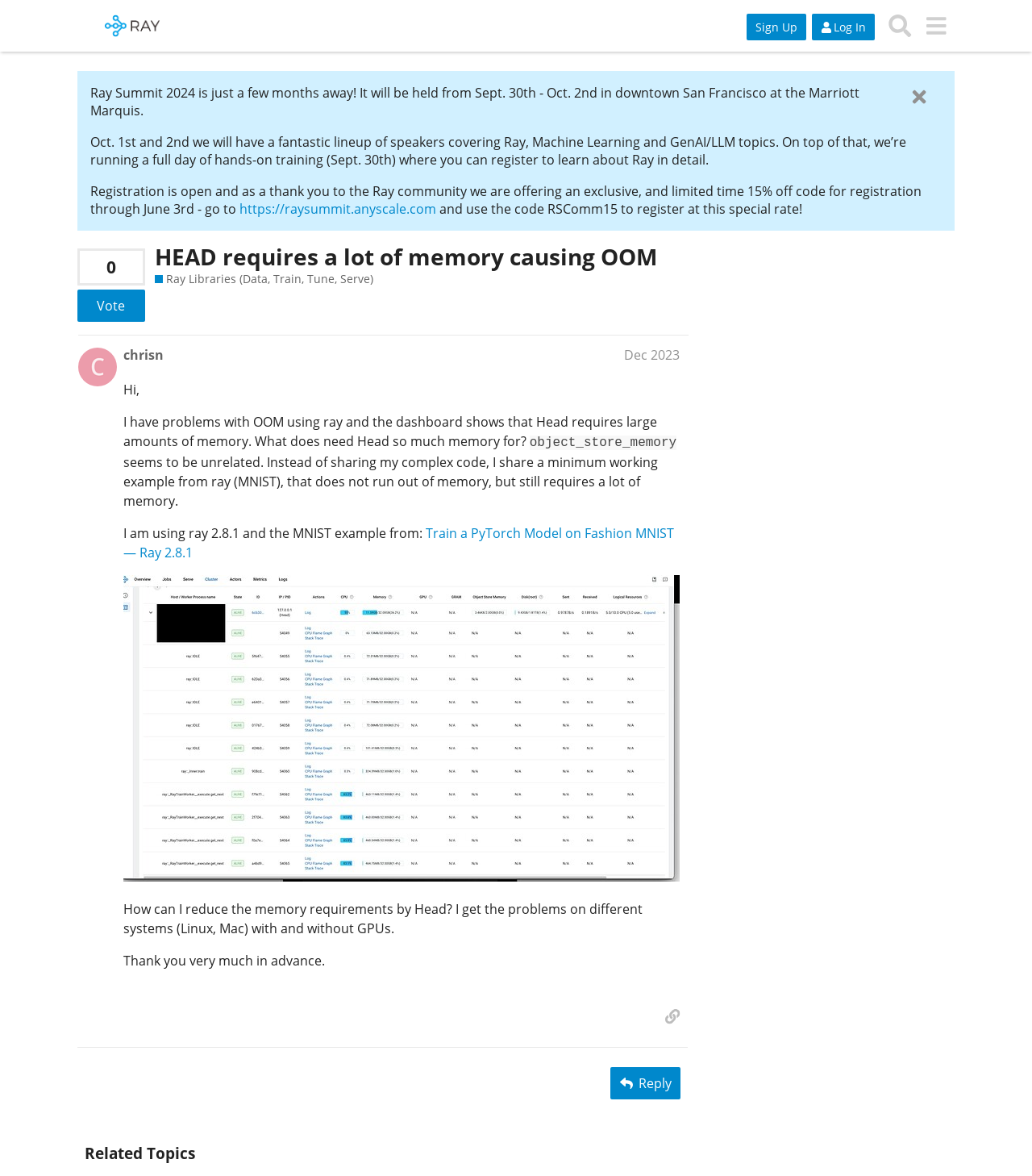Determine the bounding box for the described HTML element: "image1920×1058 94.5 KB". Ensure the coordinates are four float numbers between 0 and 1 in the format [left, top, right, bottom].

[0.119, 0.489, 0.658, 0.75]